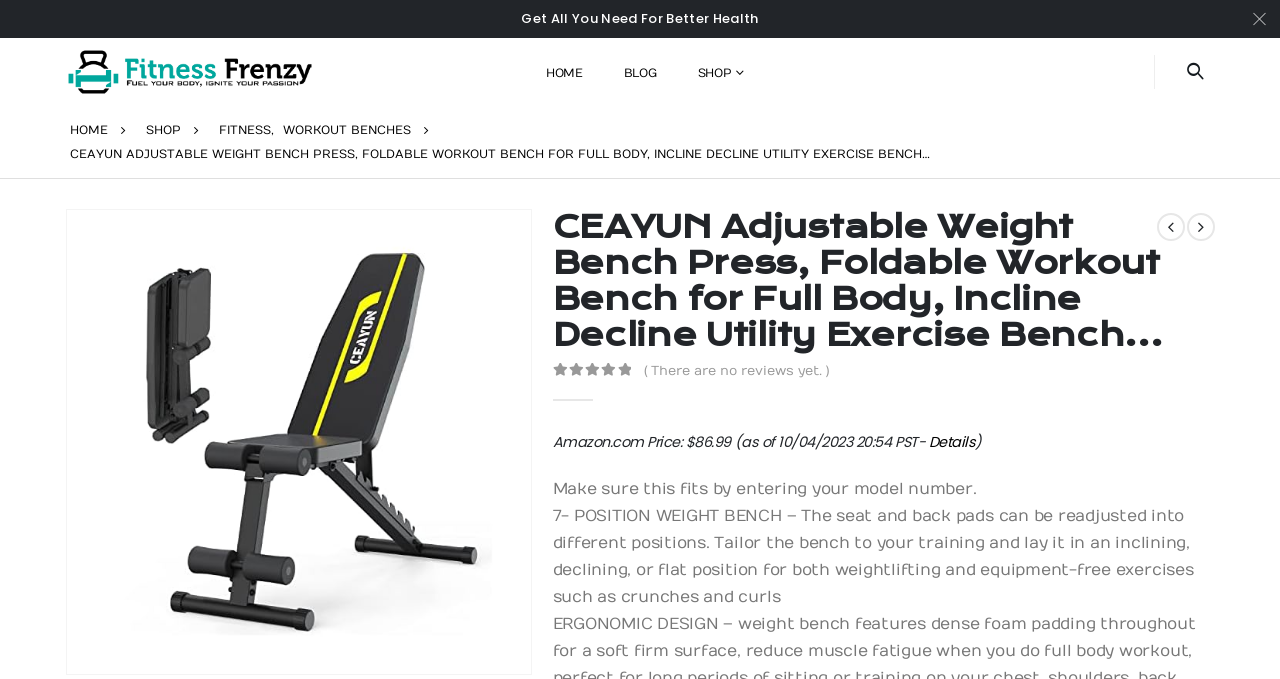Please specify the bounding box coordinates of the region to click in order to perform the following instruction: "Go to the SHOP page".

[0.529, 0.078, 0.589, 0.134]